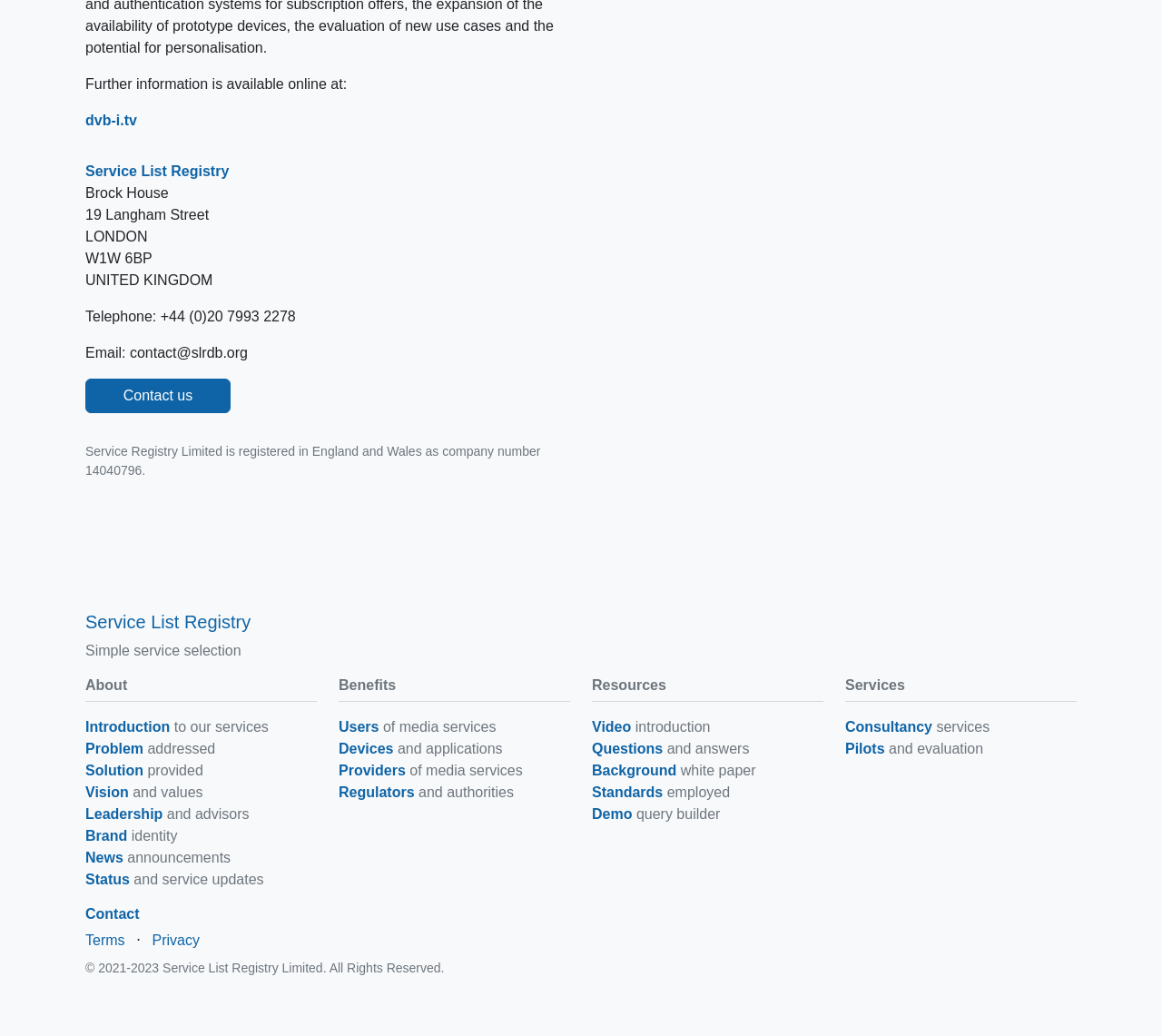What is the name of the company that provides consultancy services?
Please look at the screenshot and answer using one word or phrase.

Service List Registry Limited